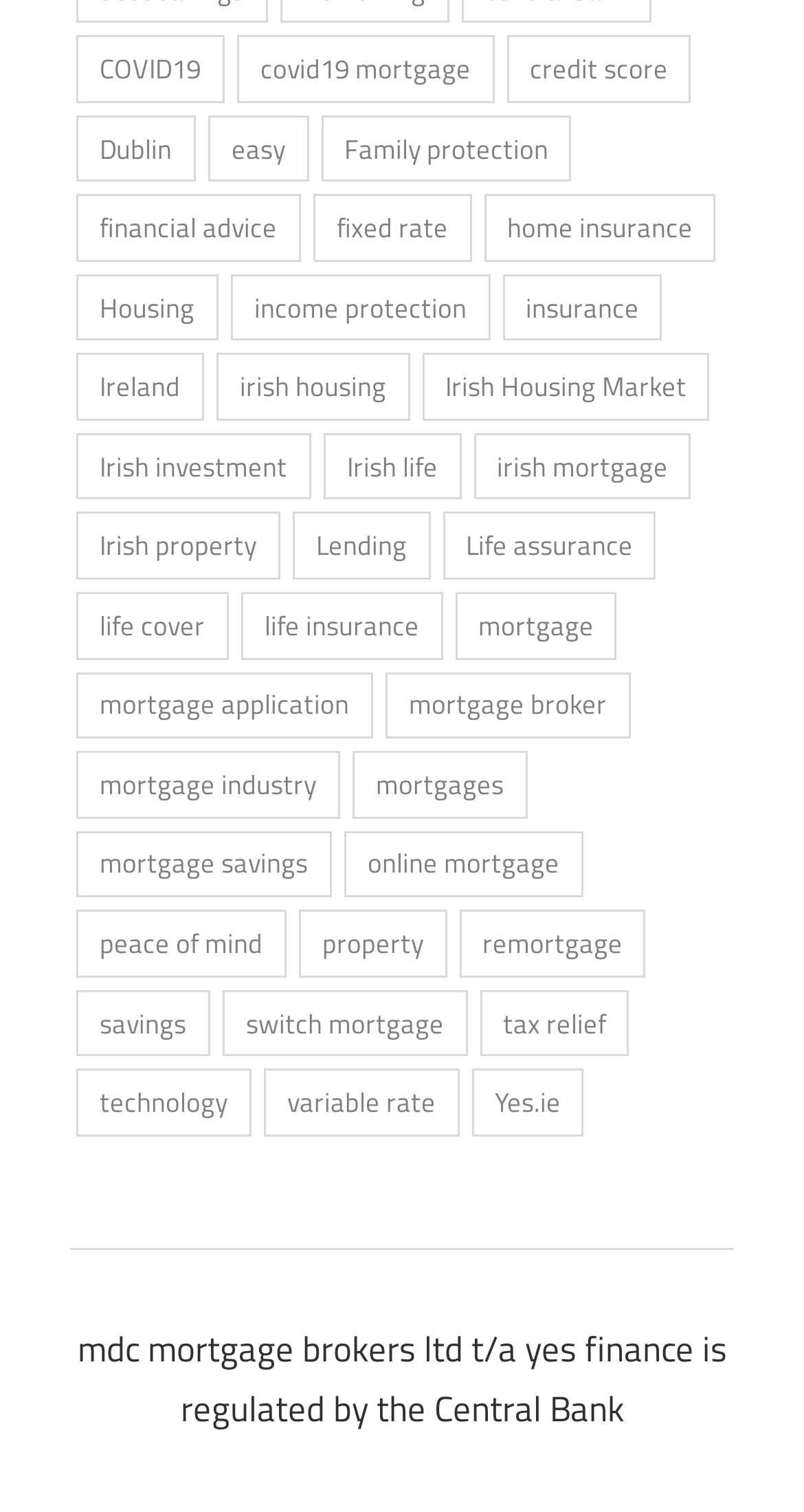What is the theme of the webpage? Based on the screenshot, please respond with a single word or phrase.

Financial services